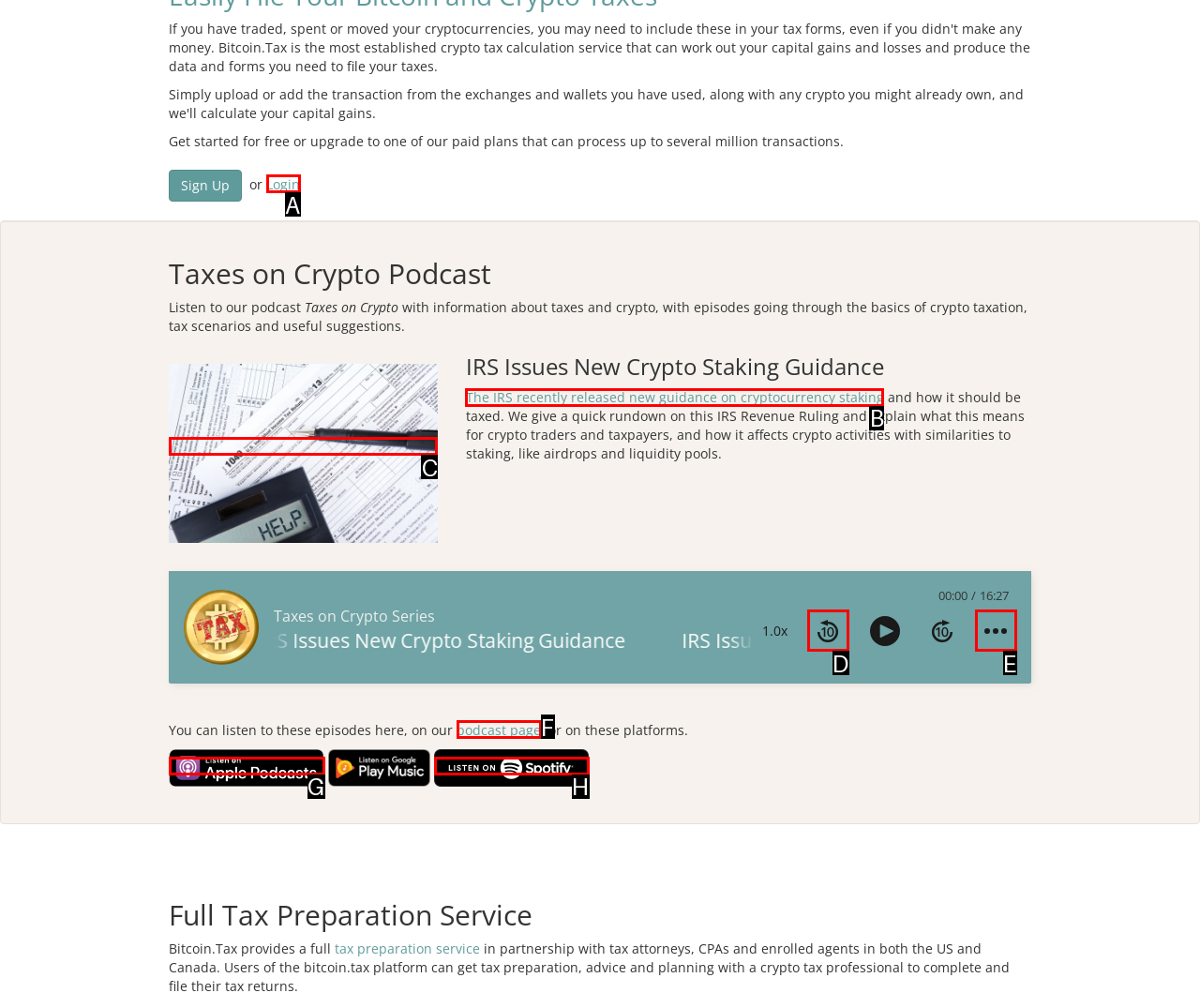Find the HTML element that matches the description provided: podcast page
Answer using the corresponding option letter.

F